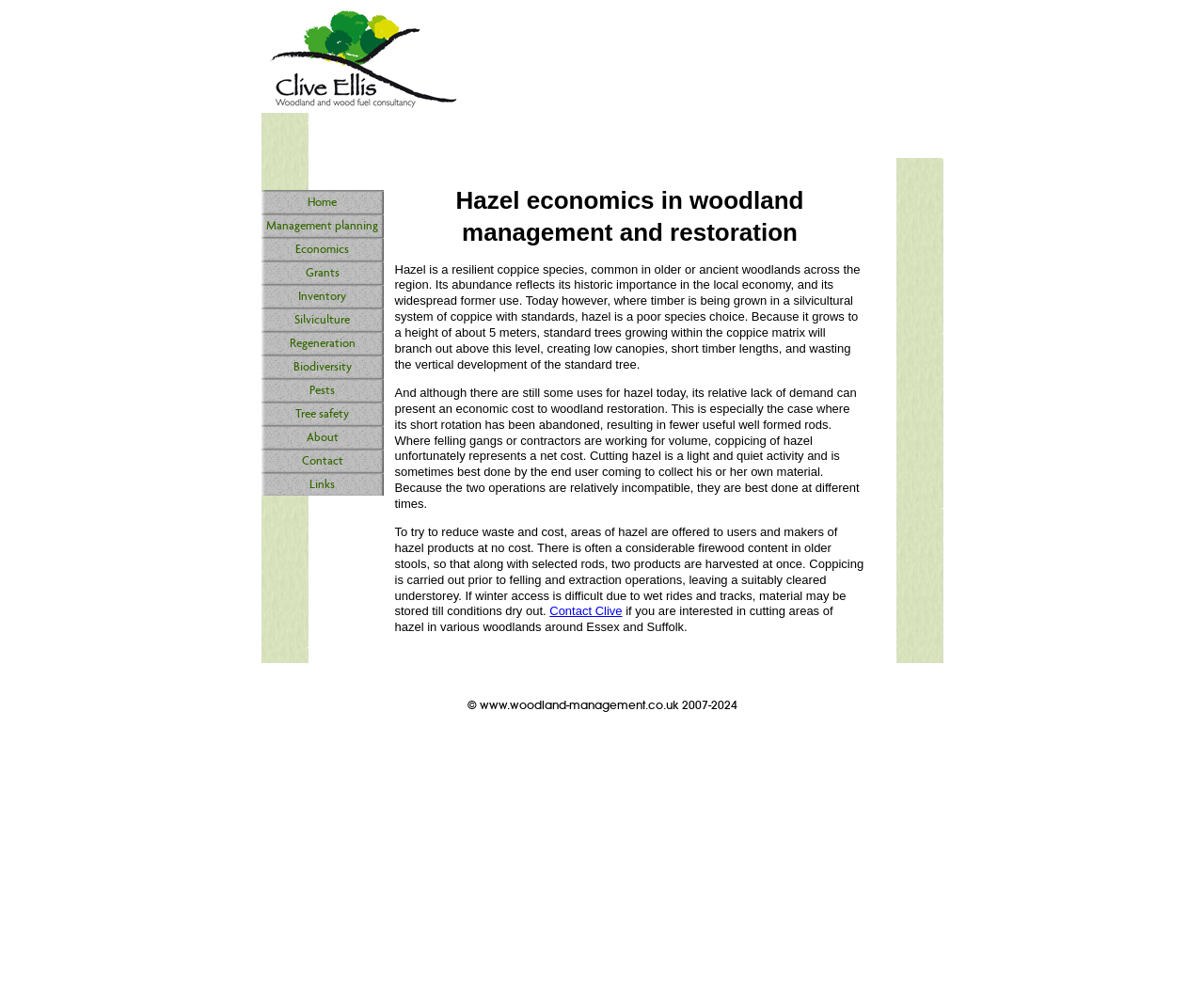Review the image closely and give a comprehensive answer to the question: What is the main topic of this webpage?

The main topic of this webpage is about the economics of hazel in woodland management and restoration, as indicated by the title 'Hazel economics in woodland management and restoration' and the content of the webpage which discusses the pros and cons of hazel in woodland restoration.